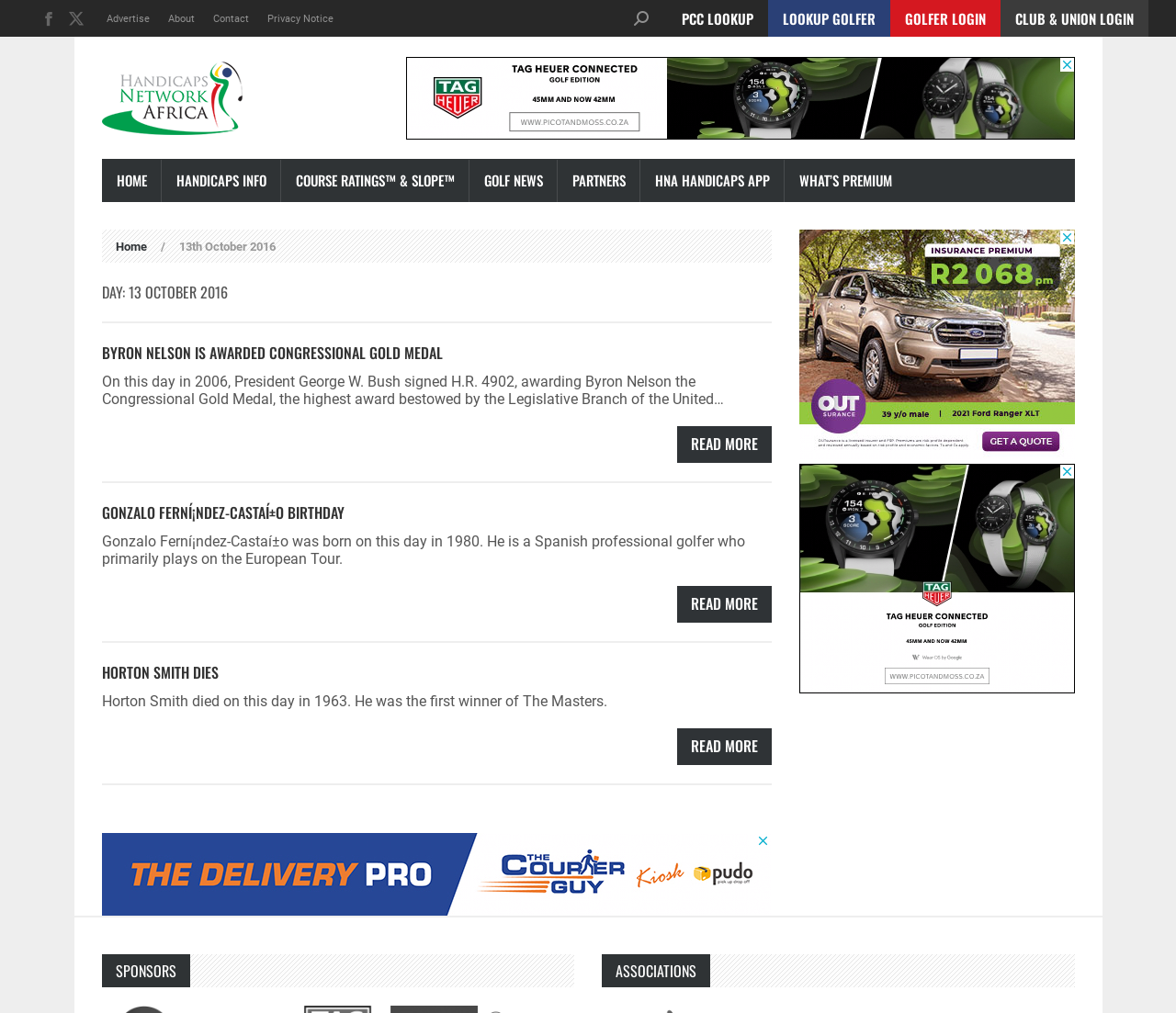Show the bounding box coordinates for the element that needs to be clicked to execute the following instruction: "Go to Handicaps page". Provide the coordinates in the form of four float numbers between 0 and 1, i.e., [left, top, right, bottom].

[0.086, 0.051, 0.216, 0.142]